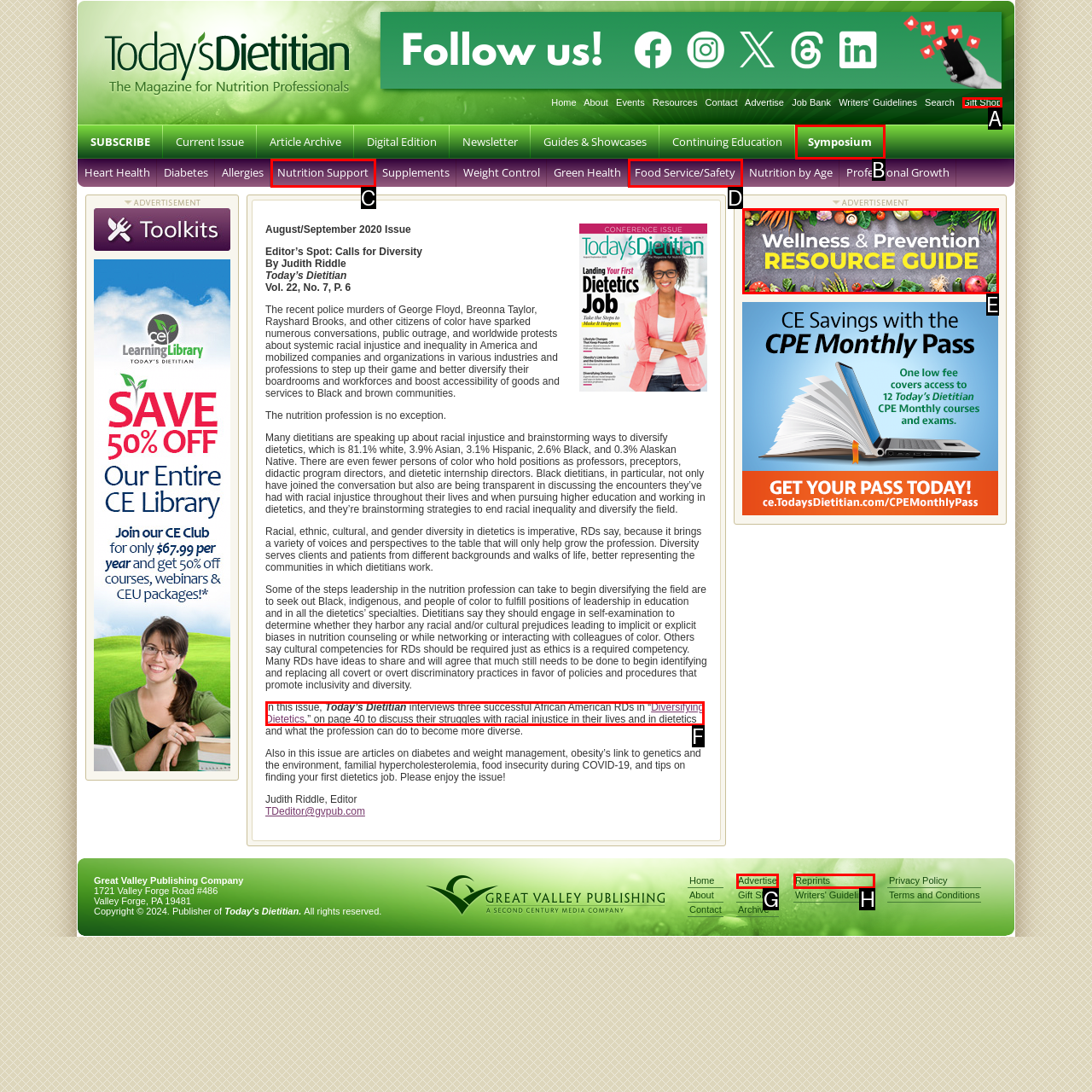Identify the HTML element that corresponds to the following description: Reprints. Provide the letter of the correct option from the presented choices.

H